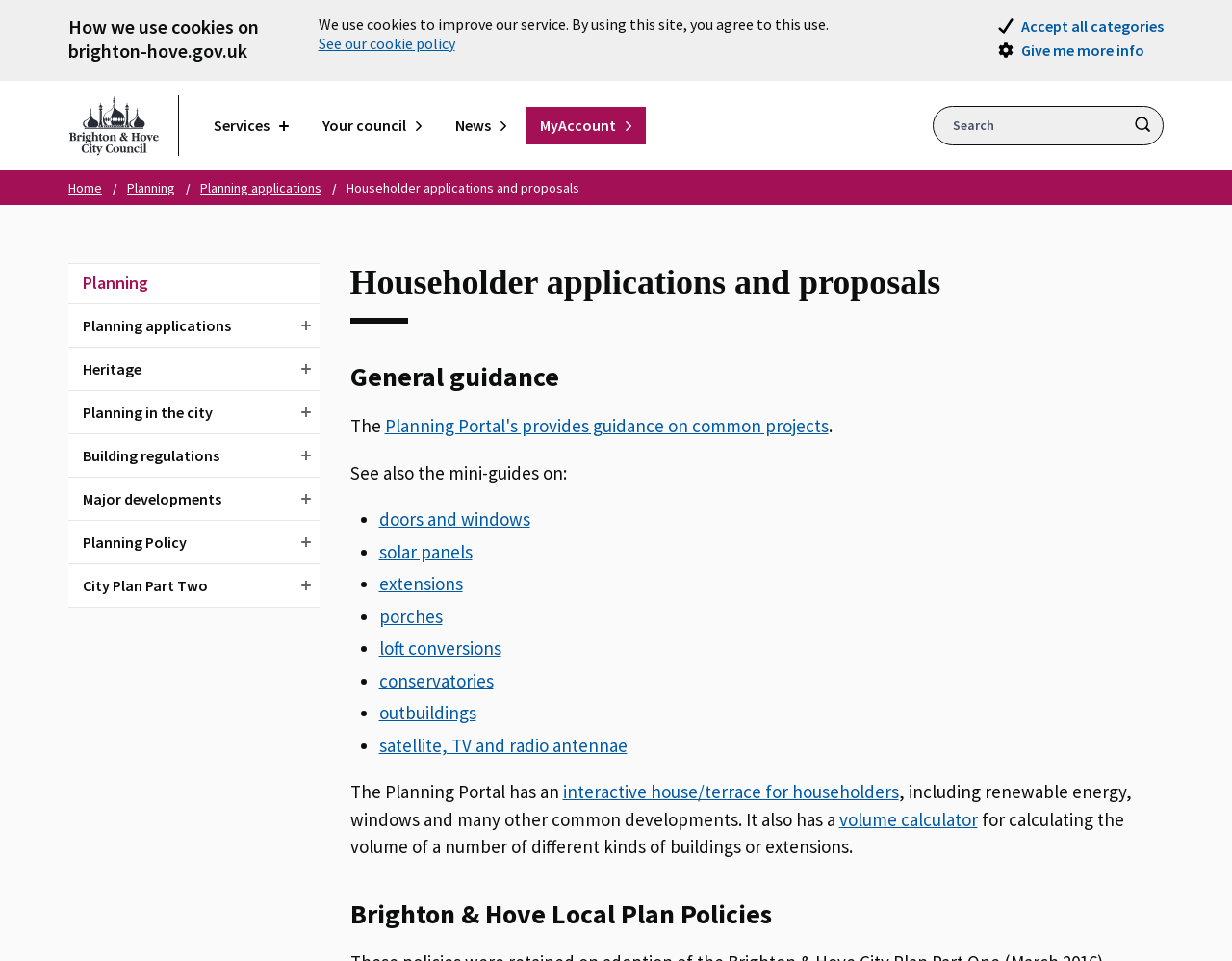Please determine the bounding box coordinates of the area that needs to be clicked to complete this task: 'Go to Brighton & Hove City Council homepage'. The coordinates must be four float numbers between 0 and 1, formatted as [left, top, right, bottom].

[0.055, 0.099, 0.129, 0.162]